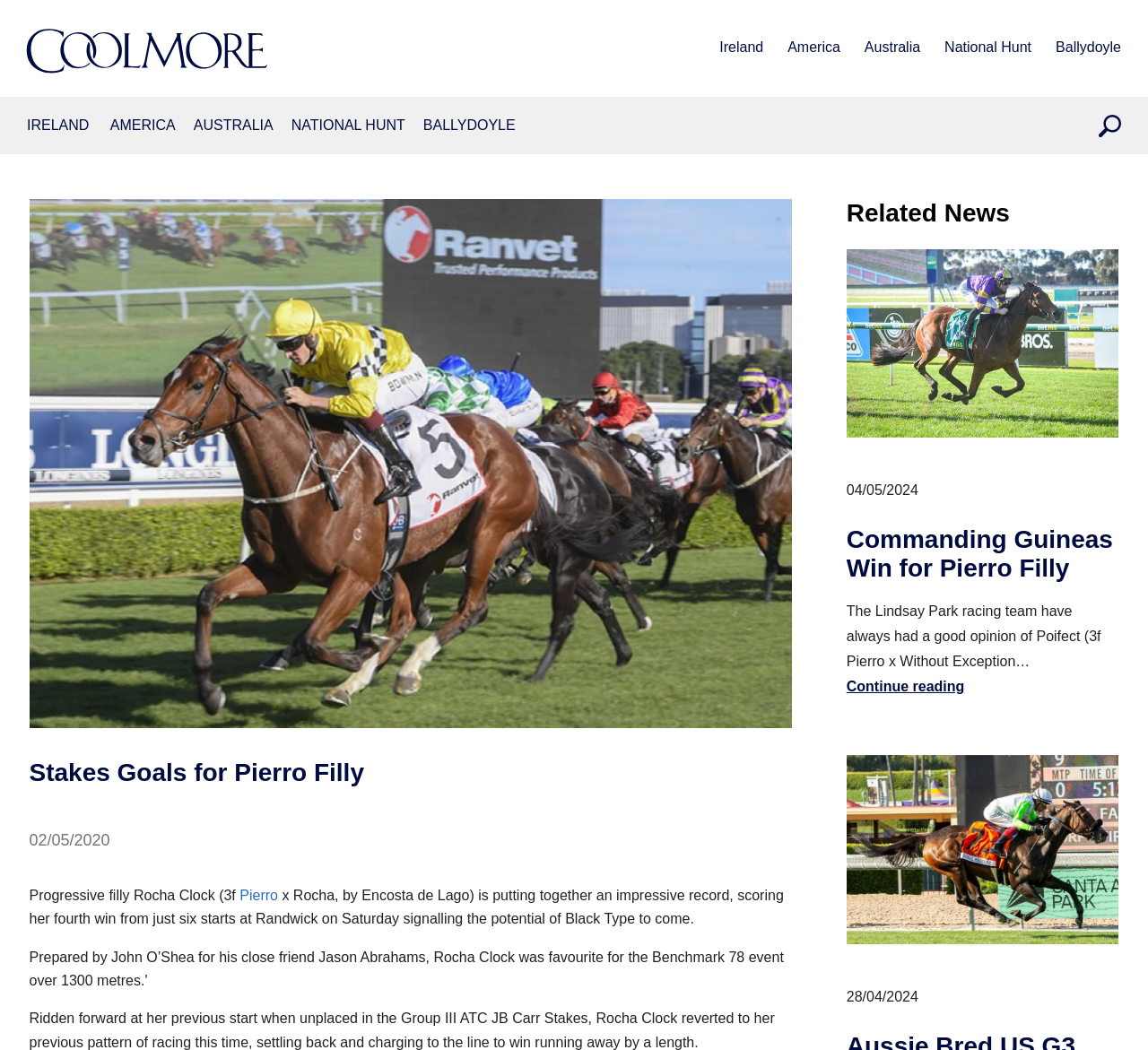Find the bounding box coordinates of the area that needs to be clicked in order to achieve the following instruction: "read related news". The coordinates should be specified as four float numbers between 0 and 1, i.e., [left, top, right, bottom].

[0.737, 0.237, 0.975, 0.666]